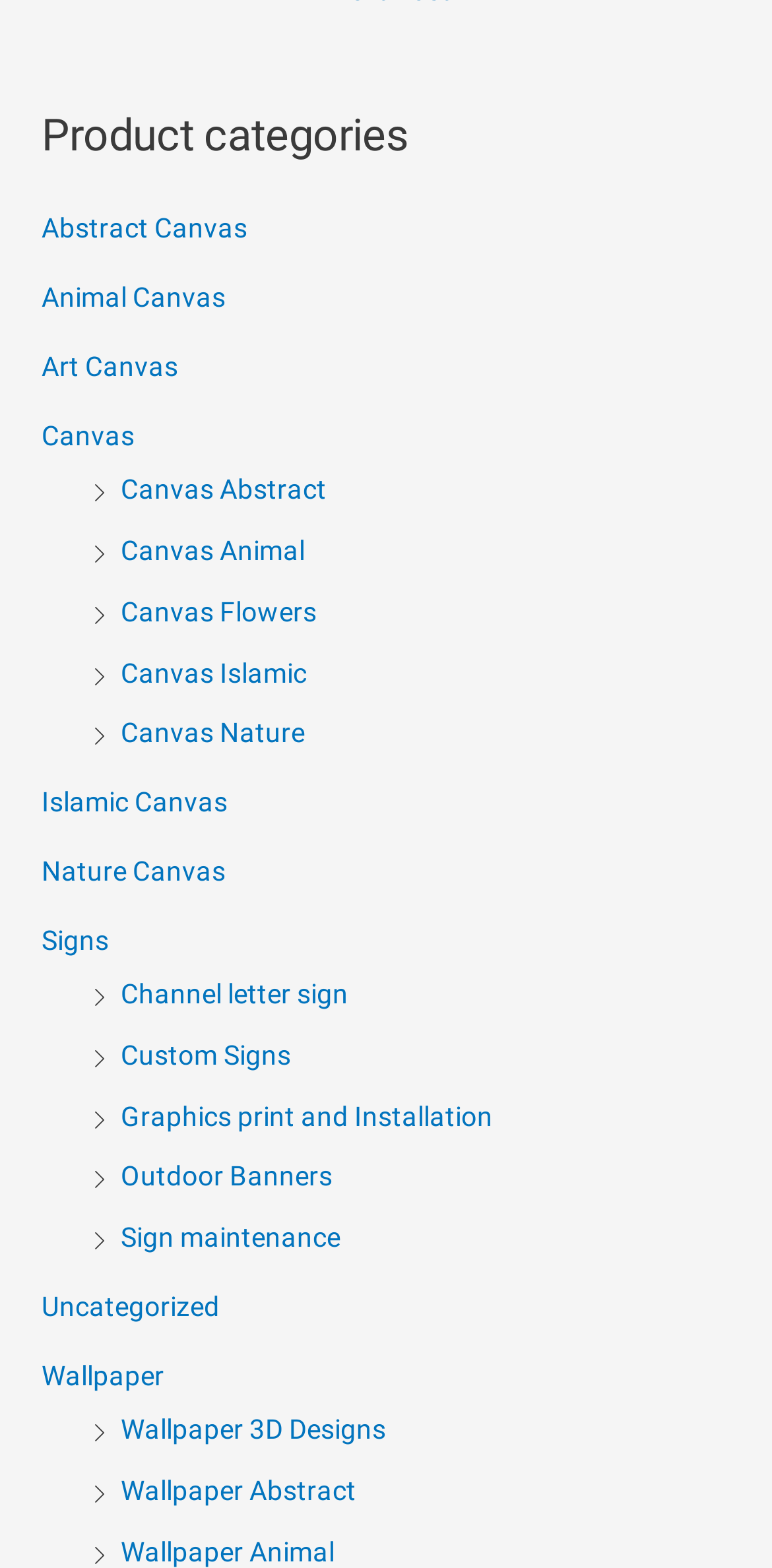Find the bounding box coordinates of the element I should click to carry out the following instruction: "Check out Islamic canvas".

[0.054, 0.501, 0.295, 0.521]